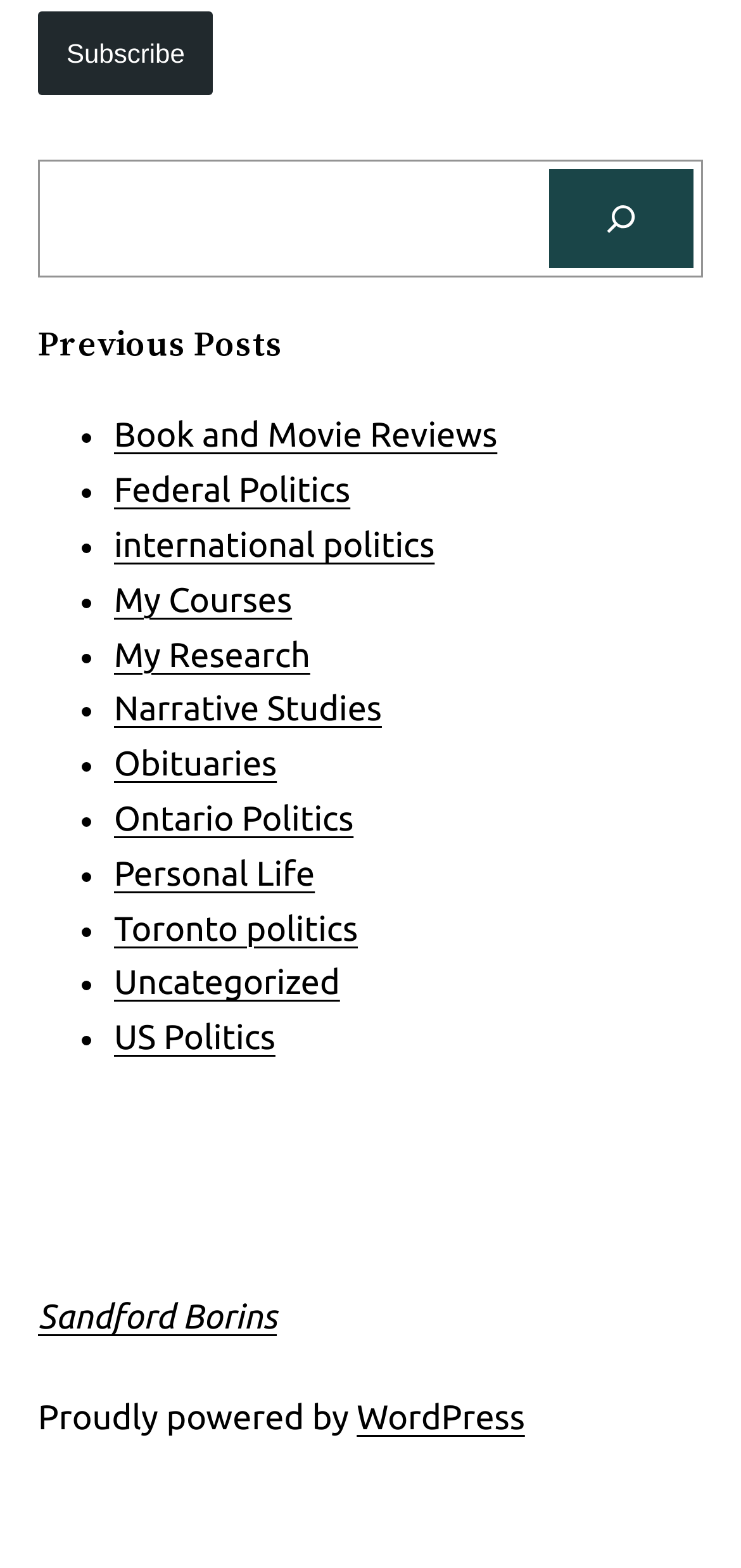Bounding box coordinates must be specified in the format (top-left x, top-left y, bottom-right x, bottom-right y). All values should be floating point numbers between 0 and 1. What are the bounding box coordinates of the UI element described as: Obituaries

[0.154, 0.475, 0.374, 0.5]